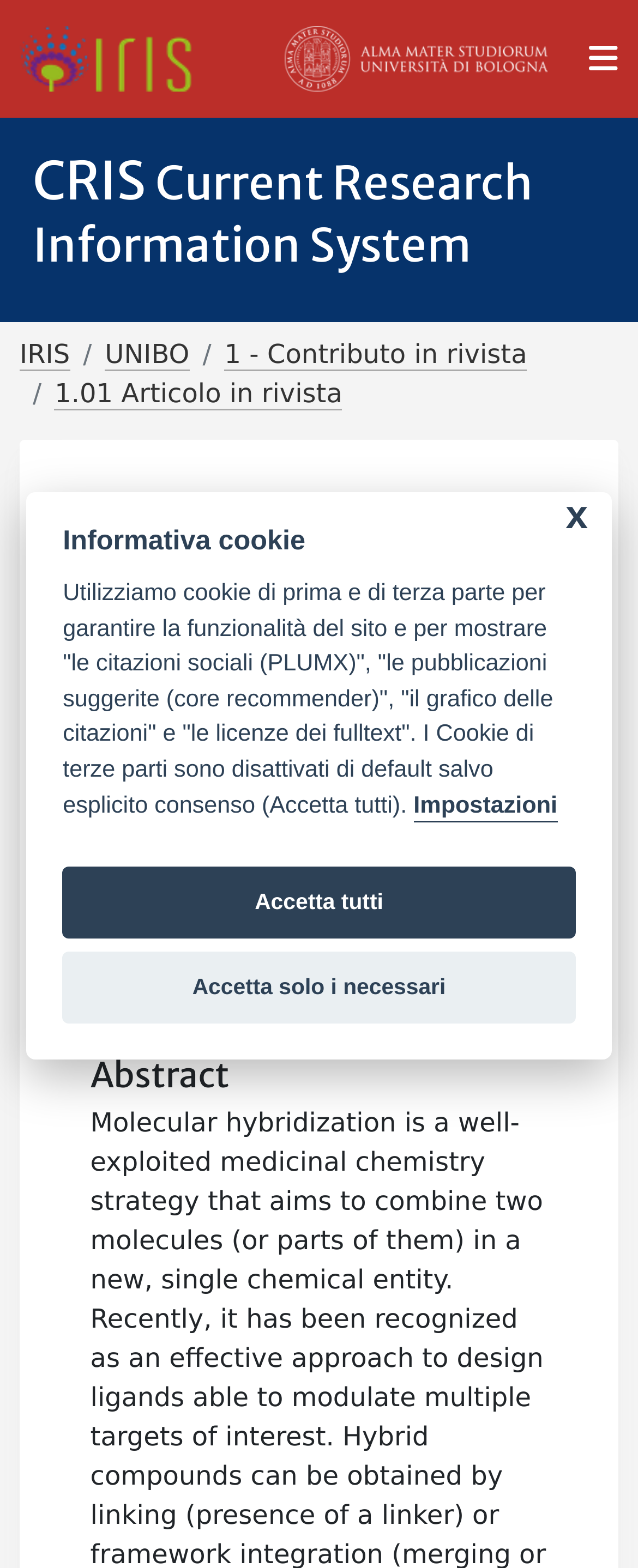Based on the image, give a detailed response to the question: How many links are in the breadcrumb navigation?

The breadcrumb navigation is located in the navigation element with the text 'breadcrumb'. There are four links in the breadcrumb navigation: 'IRIS', 'UNIBO', '1 - Contributo in rivista', and '1.01 Articolo in rivista'.